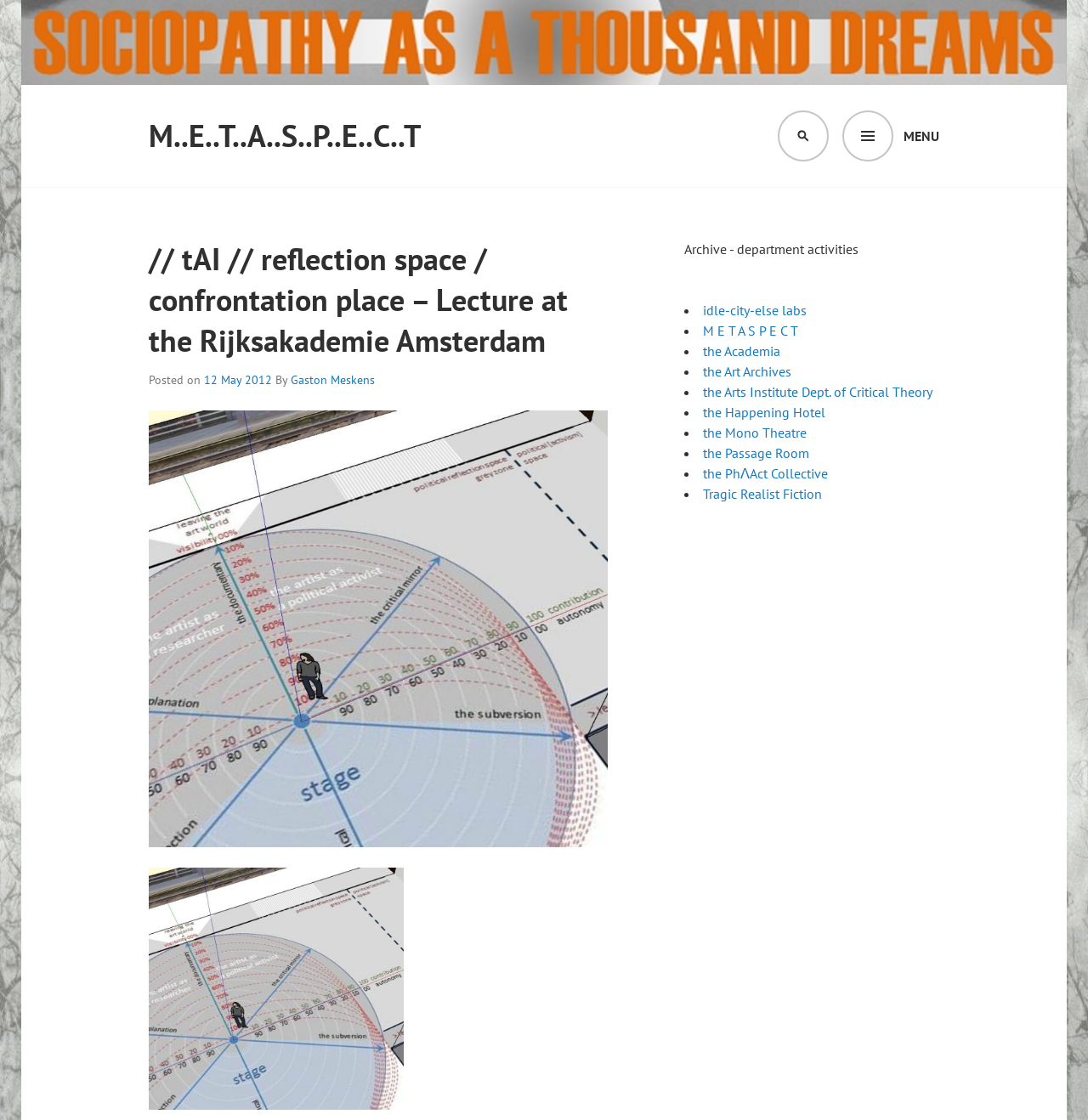Determine the bounding box coordinates for the HTML element mentioned in the following description: "the Academia". The coordinates should be a list of four floats ranging from 0 to 1, represented as [left, top, right, bottom].

[0.646, 0.306, 0.717, 0.321]